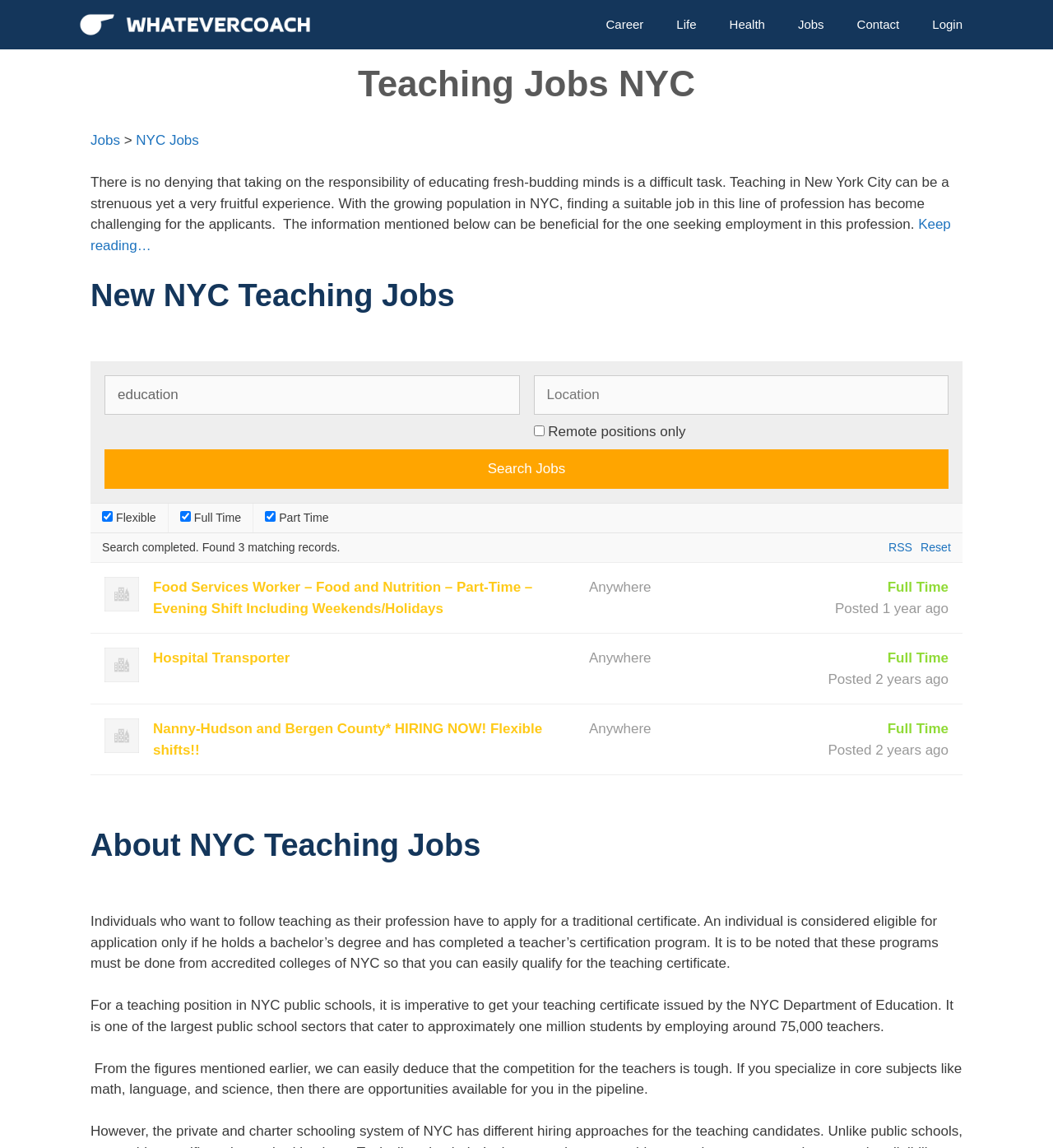Locate the bounding box coordinates of the element to click to perform the following action: 'Click on the 'Jobs' link'. The coordinates should be given as four float values between 0 and 1, in the form of [left, top, right, bottom].

[0.086, 0.115, 0.118, 0.129]